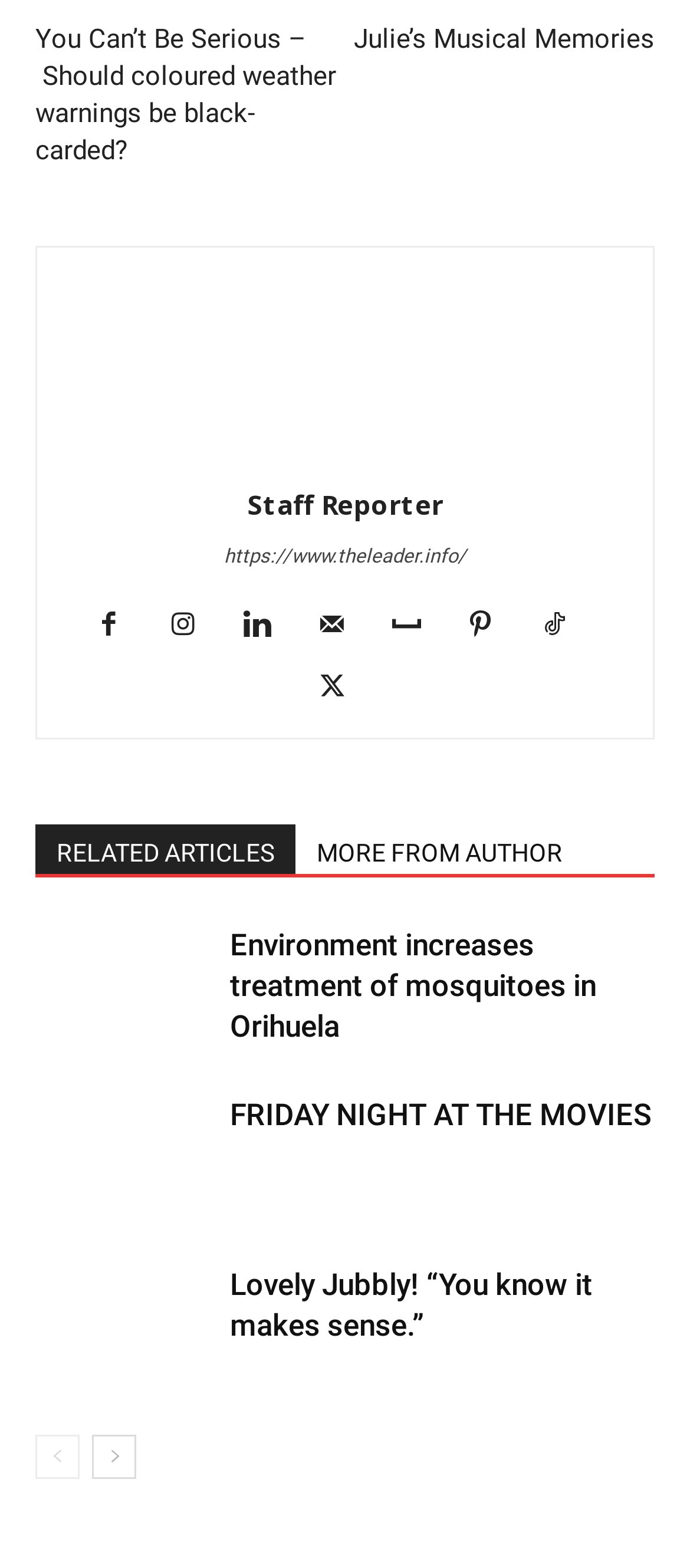Give a concise answer using only one word or phrase for this question:
How many social media icons are there?

7